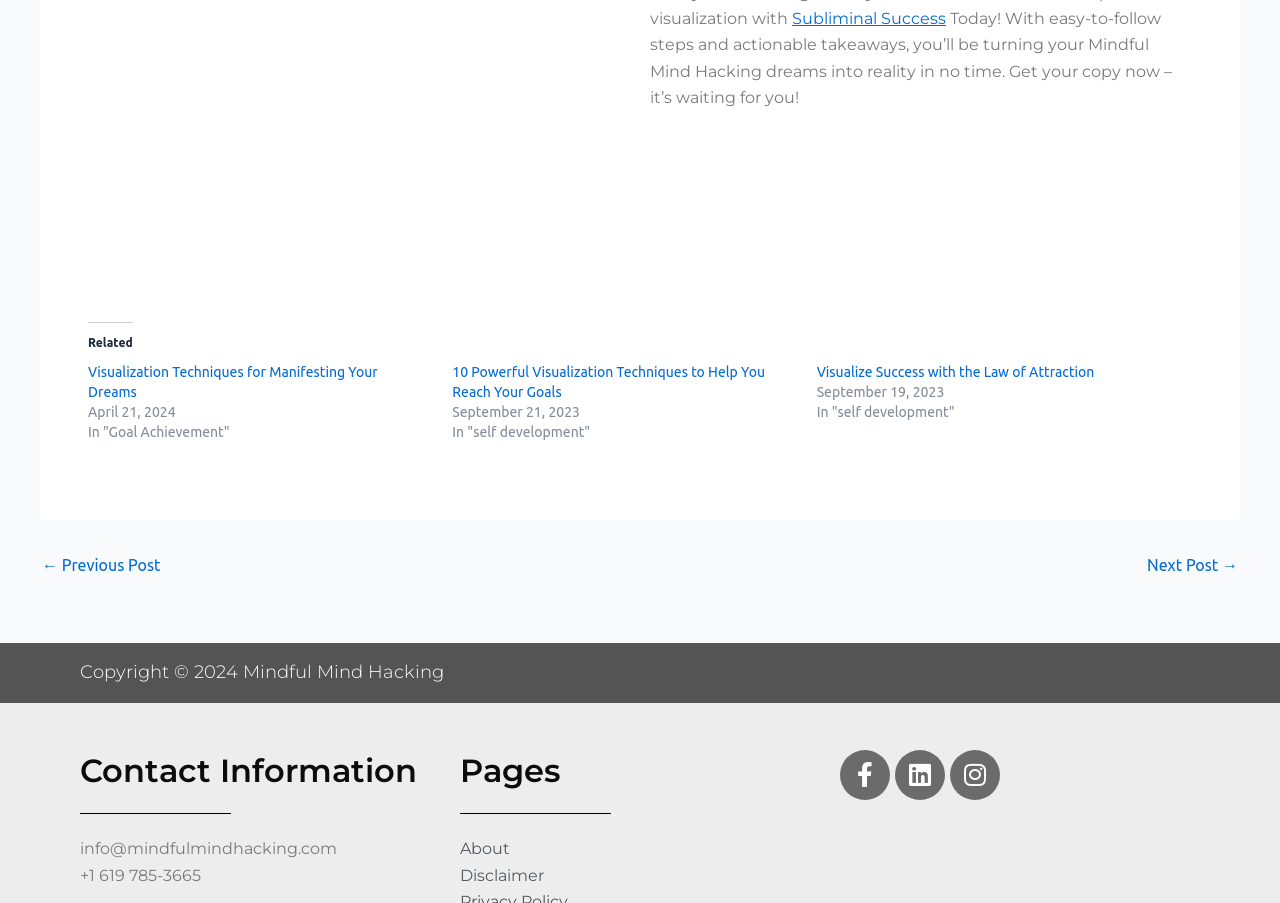Specify the bounding box coordinates of the area to click in order to execute this command: 'Visit 'Visualization Techniques for Manifesting Your Dreams''. The coordinates should consist of four float numbers ranging from 0 to 1, and should be formatted as [left, top, right, bottom].

[0.069, 0.403, 0.295, 0.443]